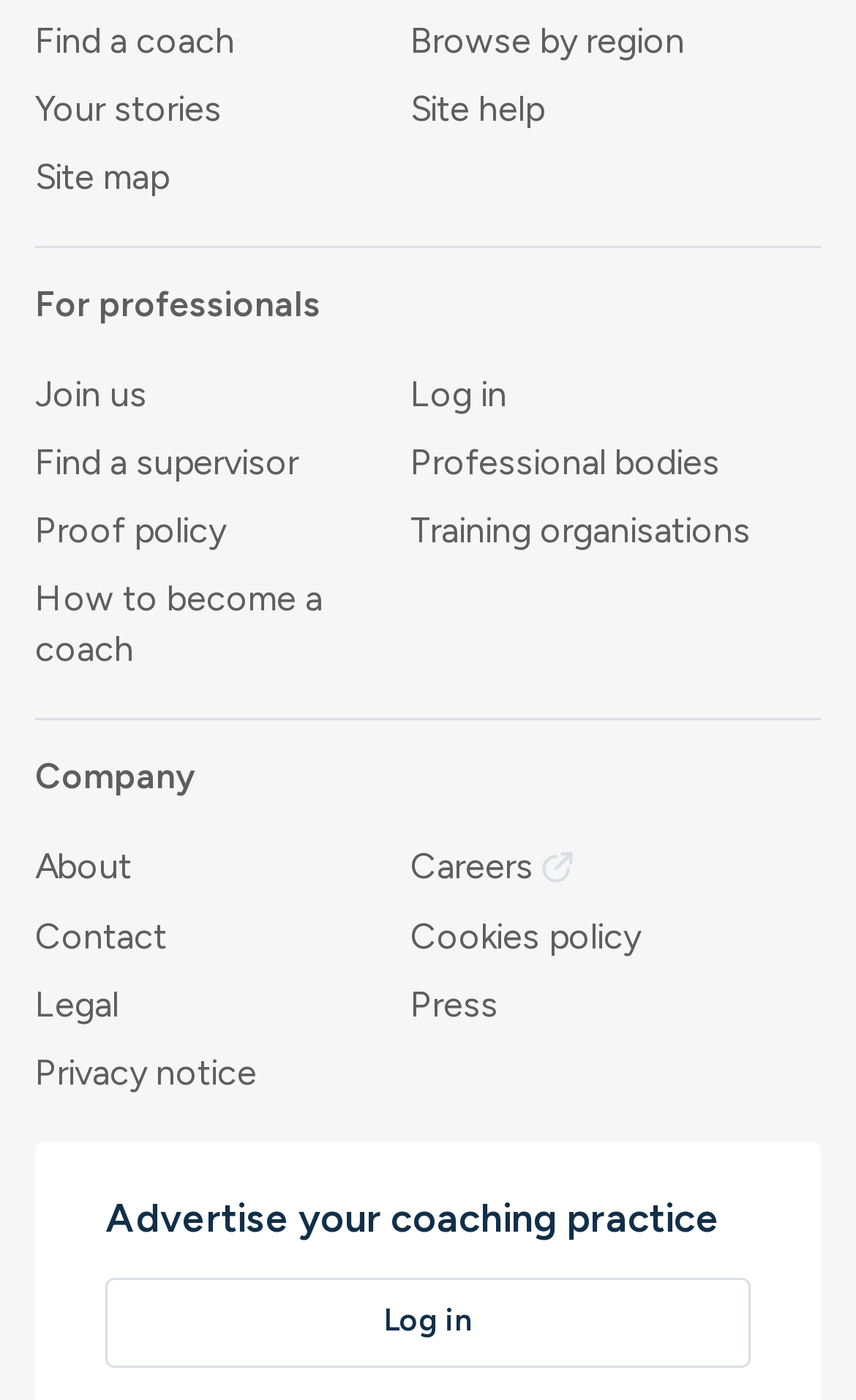What is the main purpose of this website?
Using the image as a reference, answer with just one word or a short phrase.

Coaching